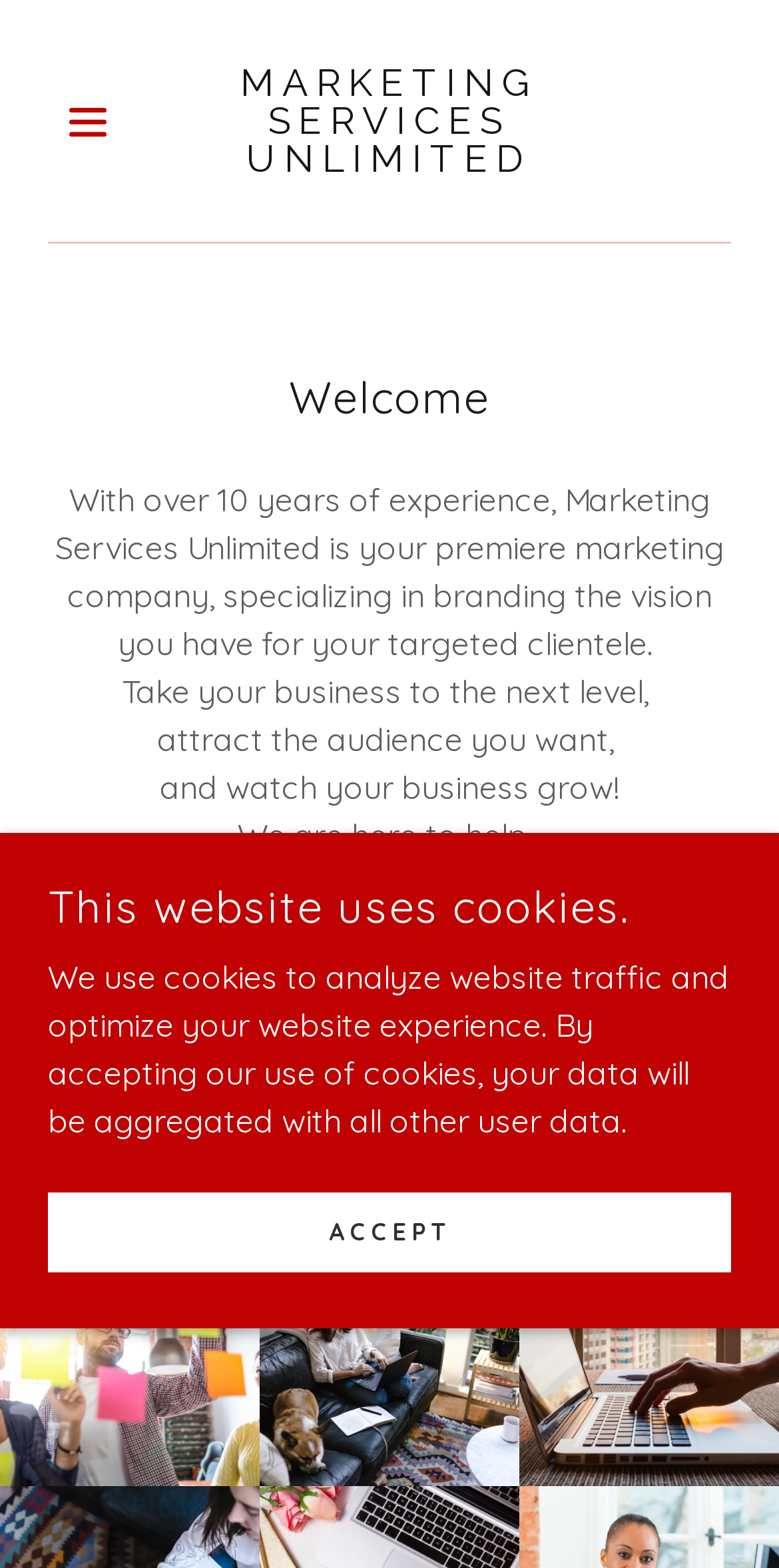Given the description of a UI element: "Accept", identify the bounding box coordinates of the matching element in the webpage screenshot.

[0.062, 0.759, 0.938, 0.81]